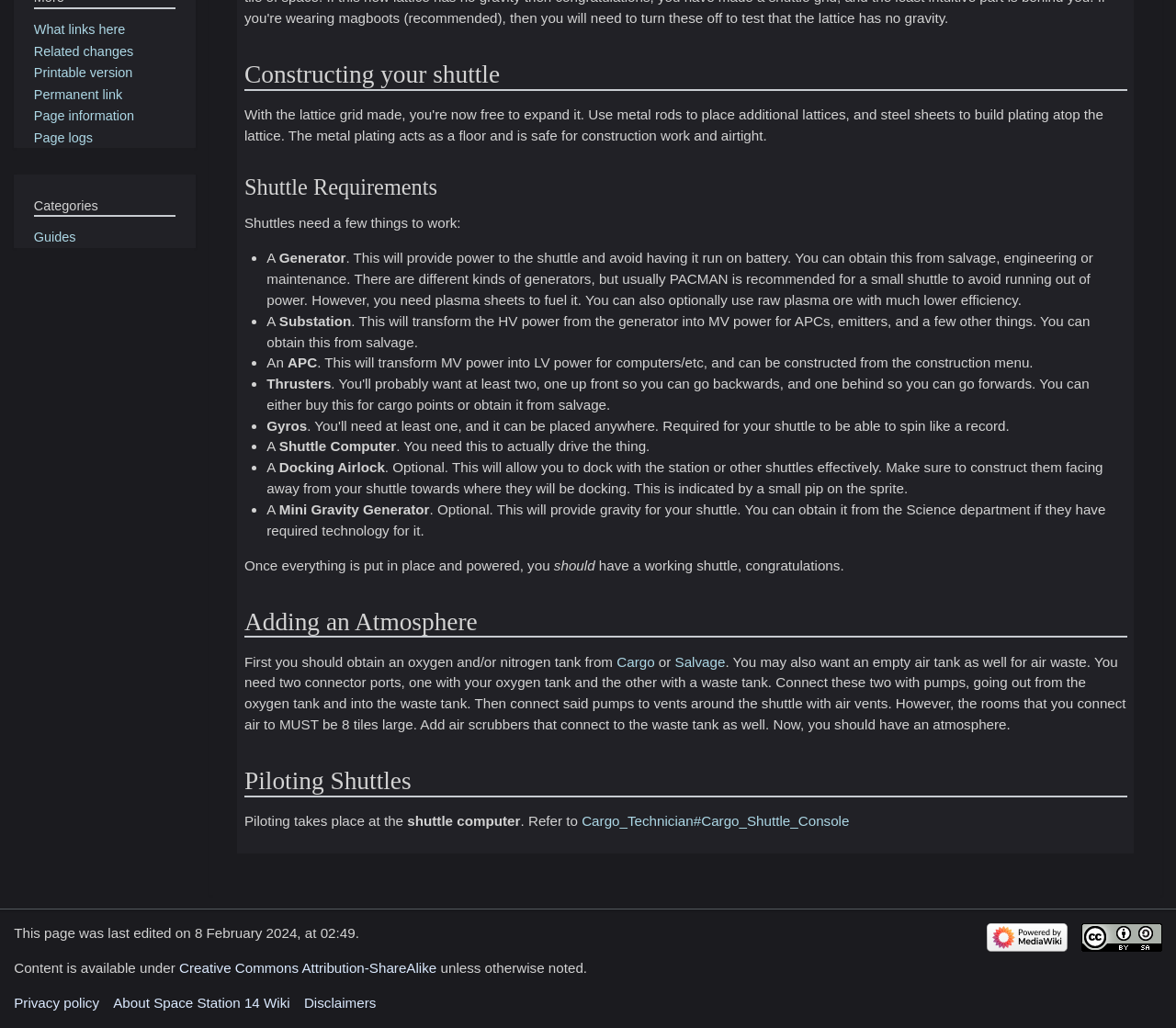Give the bounding box coordinates for this UI element: "alt="Powered by MediaWiki"". The coordinates should be four float numbers between 0 and 1, arranged as [left, top, right, bottom].

[0.839, 0.903, 0.908, 0.919]